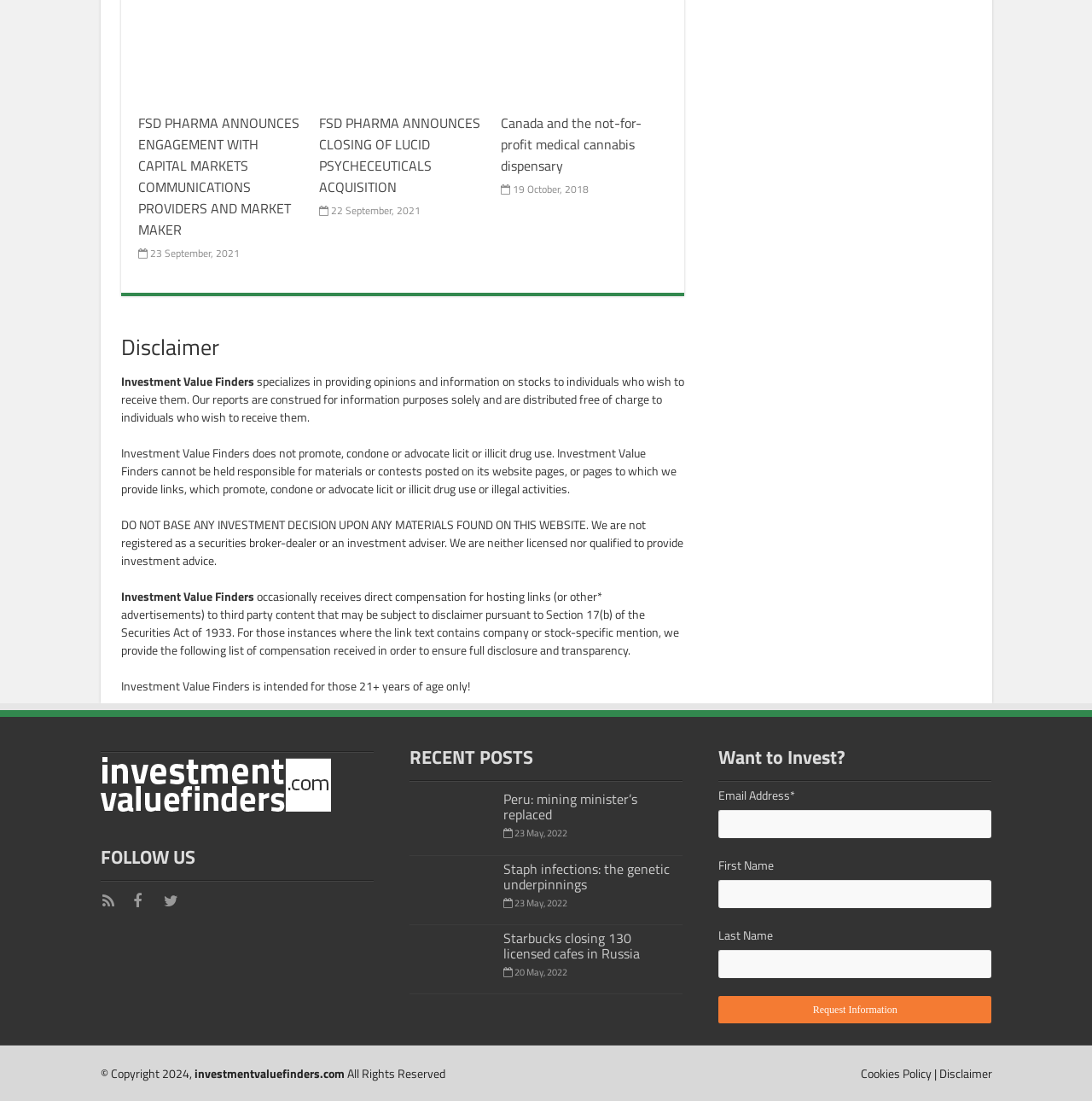What is the name of the website?
Carefully examine the image and provide a detailed answer to the question.

I determined the name of the website by looking at the heading elements and the content of the webpage, which consistently refer to 'Investment Value Finders' as the name of the website.